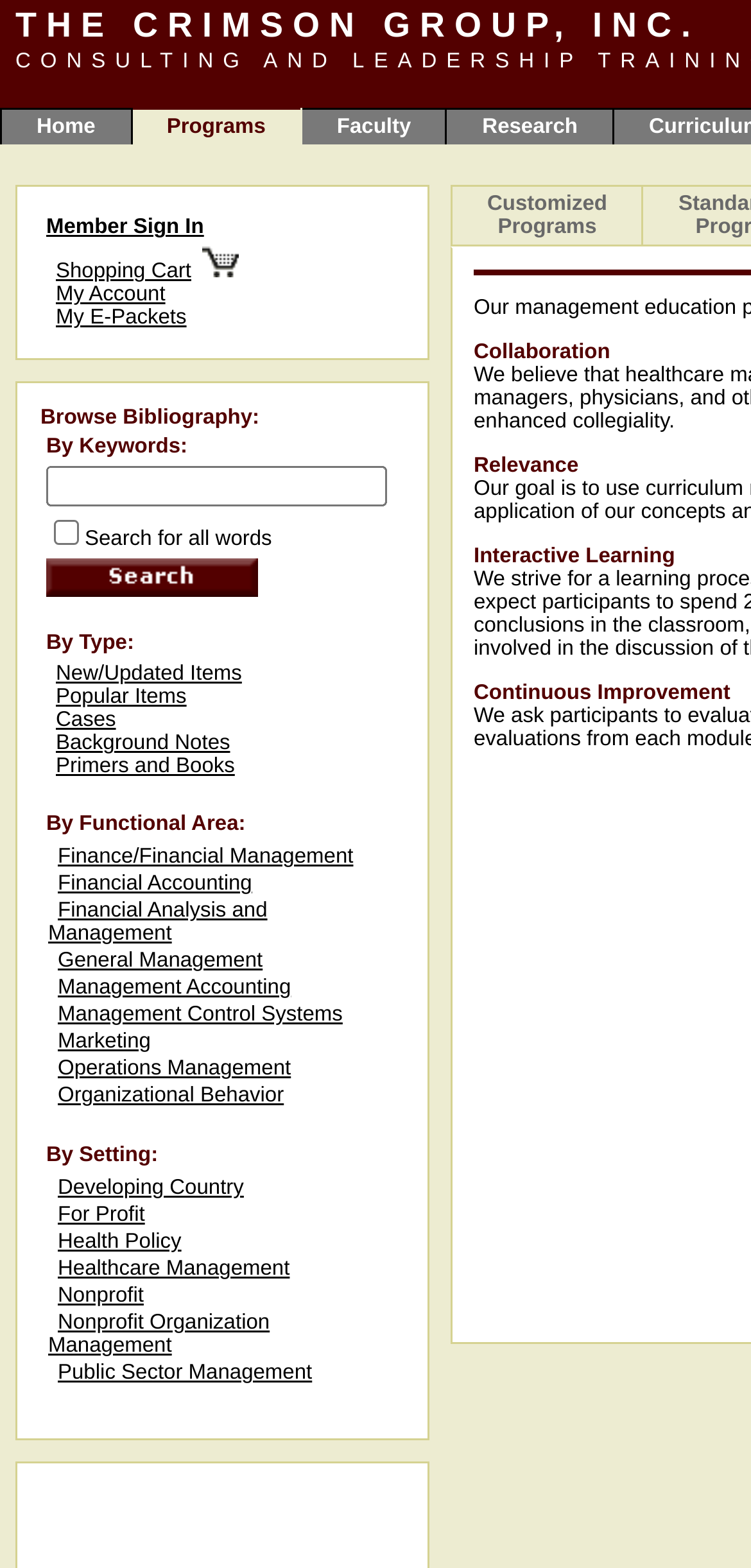Find the bounding box coordinates of the clickable area that will achieve the following instruction: "Click on Home".

[0.049, 0.074, 0.127, 0.088]